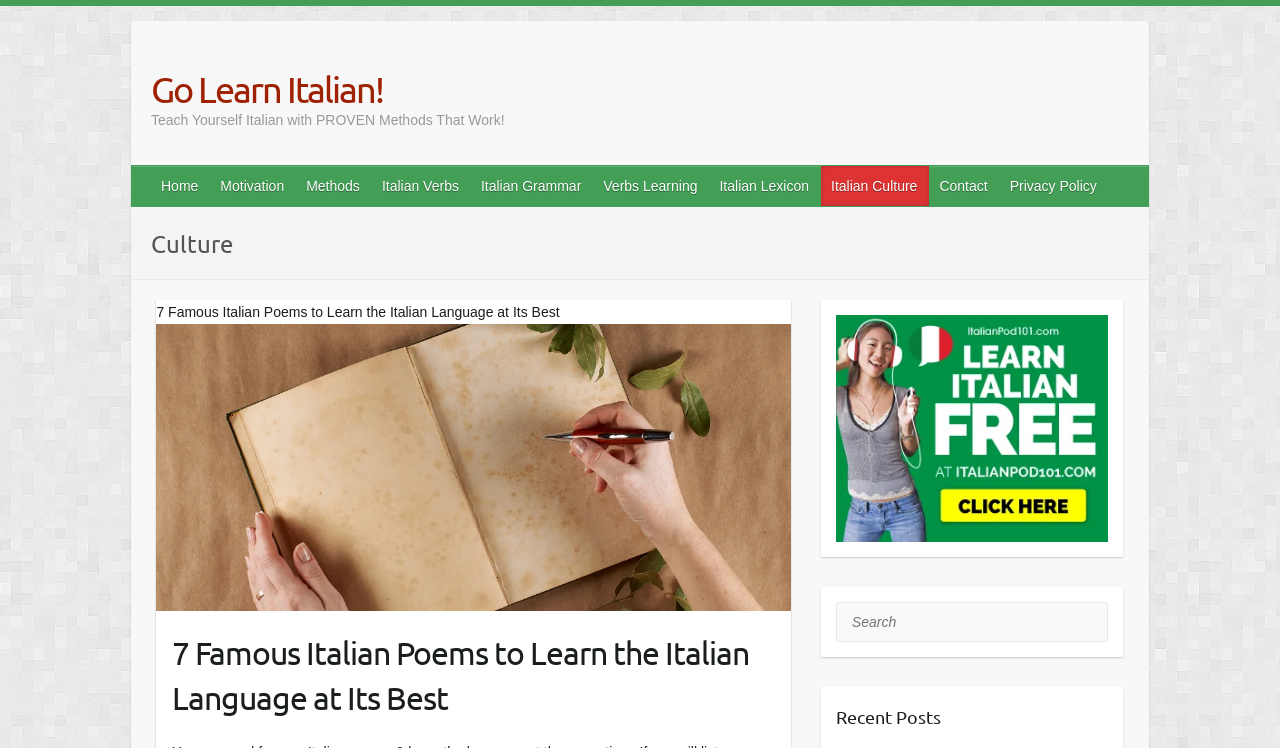Pinpoint the bounding box coordinates of the element that must be clicked to accomplish the following instruction: "Click on the 'Home' link". The coordinates should be in the format of four float numbers between 0 and 1, i.e., [left, top, right, bottom].

[0.118, 0.222, 0.164, 0.275]